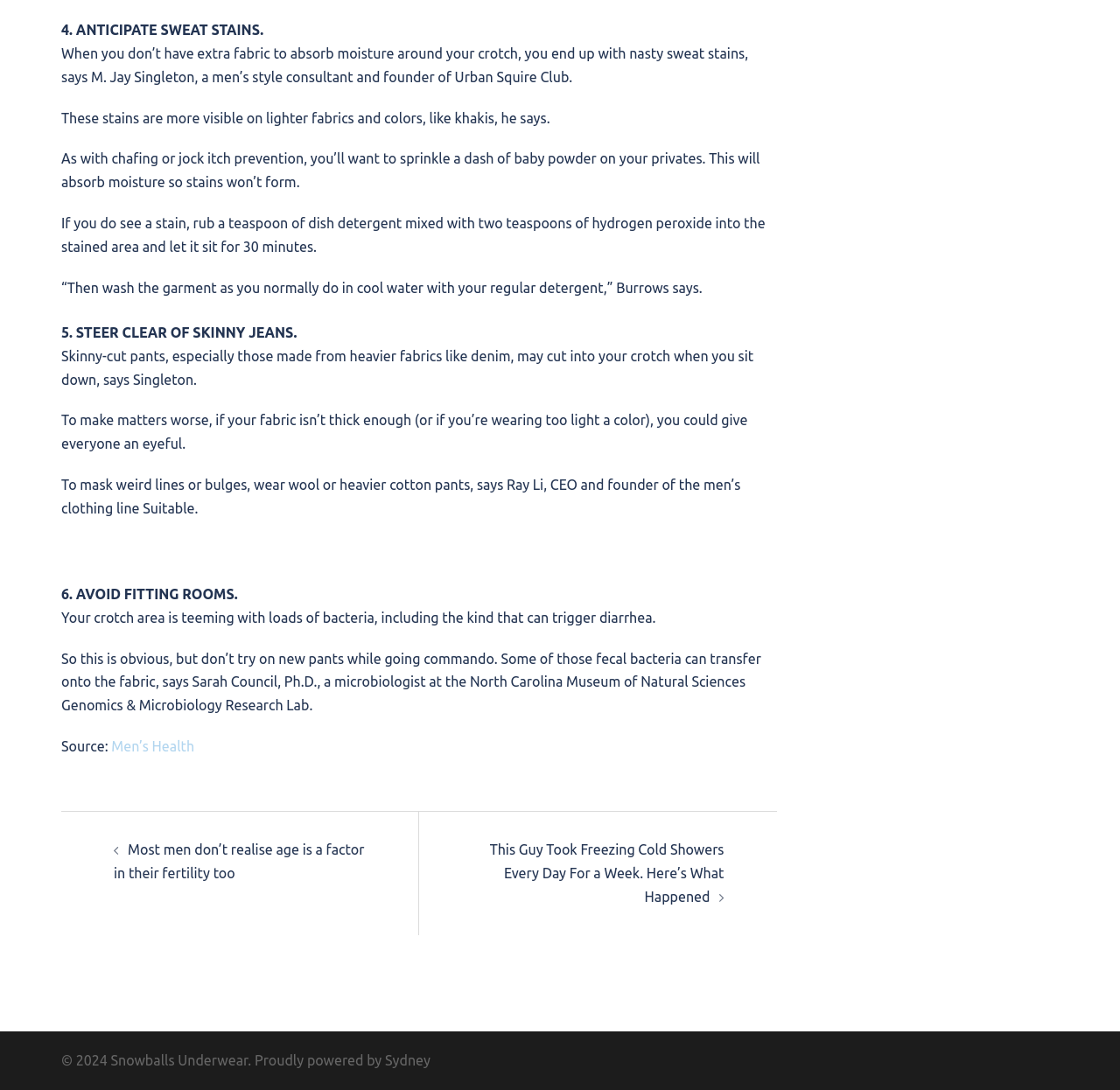Who is the founder of Urban Squire Club?
Please answer the question with a detailed response using the information from the screenshot.

The static text element '[246] StaticText 'When you don’t have extra fabric to absorb moisture around your crotch, you end up with nasty sweat stains, says M. Jay Singleton, a men’s style consultant and founder of Urban Squire Club.' indicates that M. Jay Singleton is the founder of Urban Squire Club.